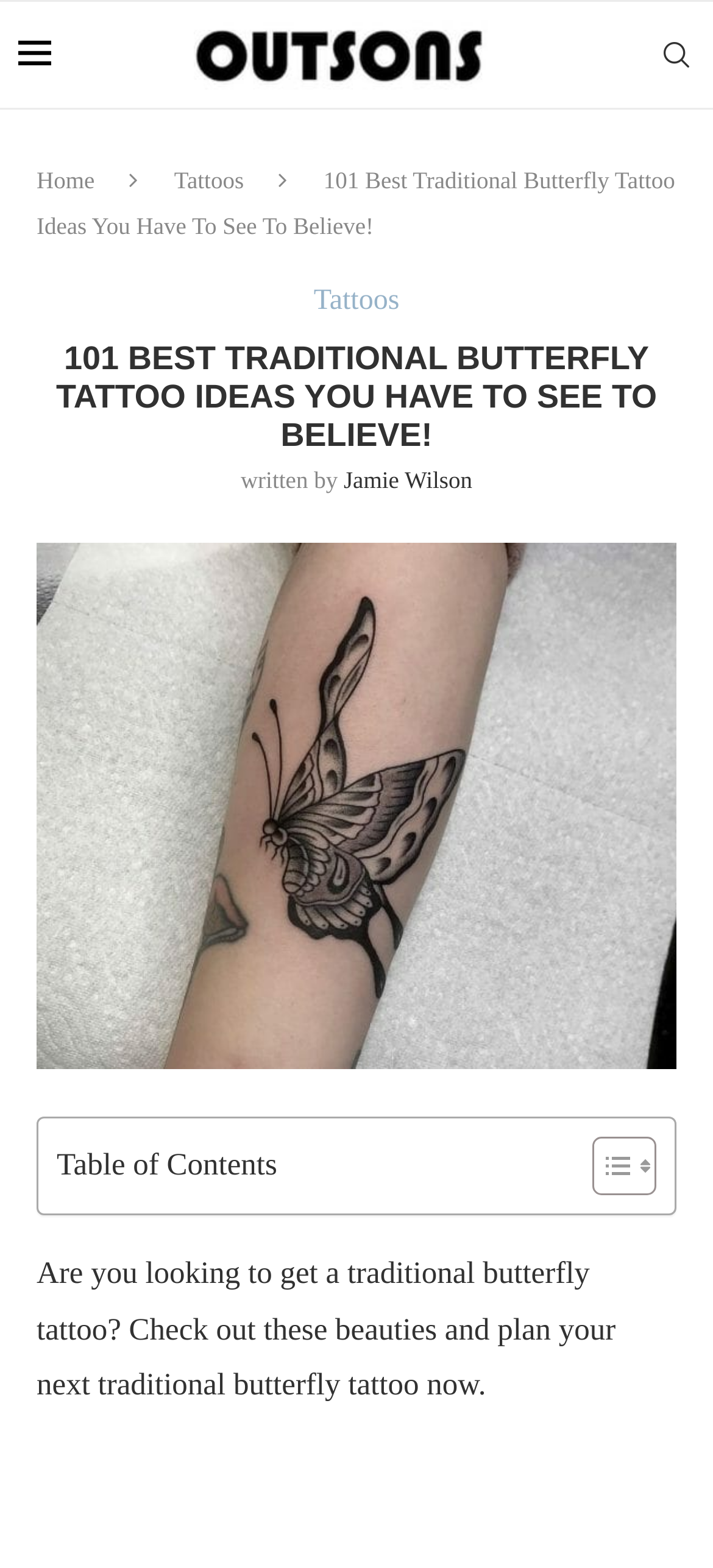What is the main topic of this webpage?
Please give a detailed and elaborate answer to the question.

Based on the webpage's content, including the heading '101 BEST TRADITIONAL BUTTERFLY TATTOO IDEAS YOU HAVE TO SEE TO BELIEVE!' and the presence of multiple images and links related to traditional butterfly tattoos, it is clear that the main topic of this webpage is traditional butterfly tattoos.